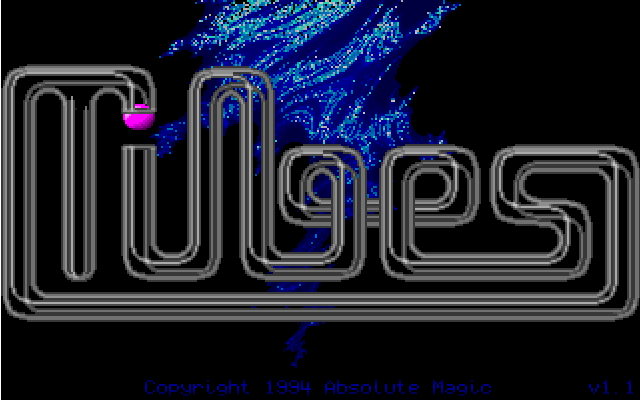What is the version number of the game?
Look at the image and answer with only one word or phrase.

v1.1